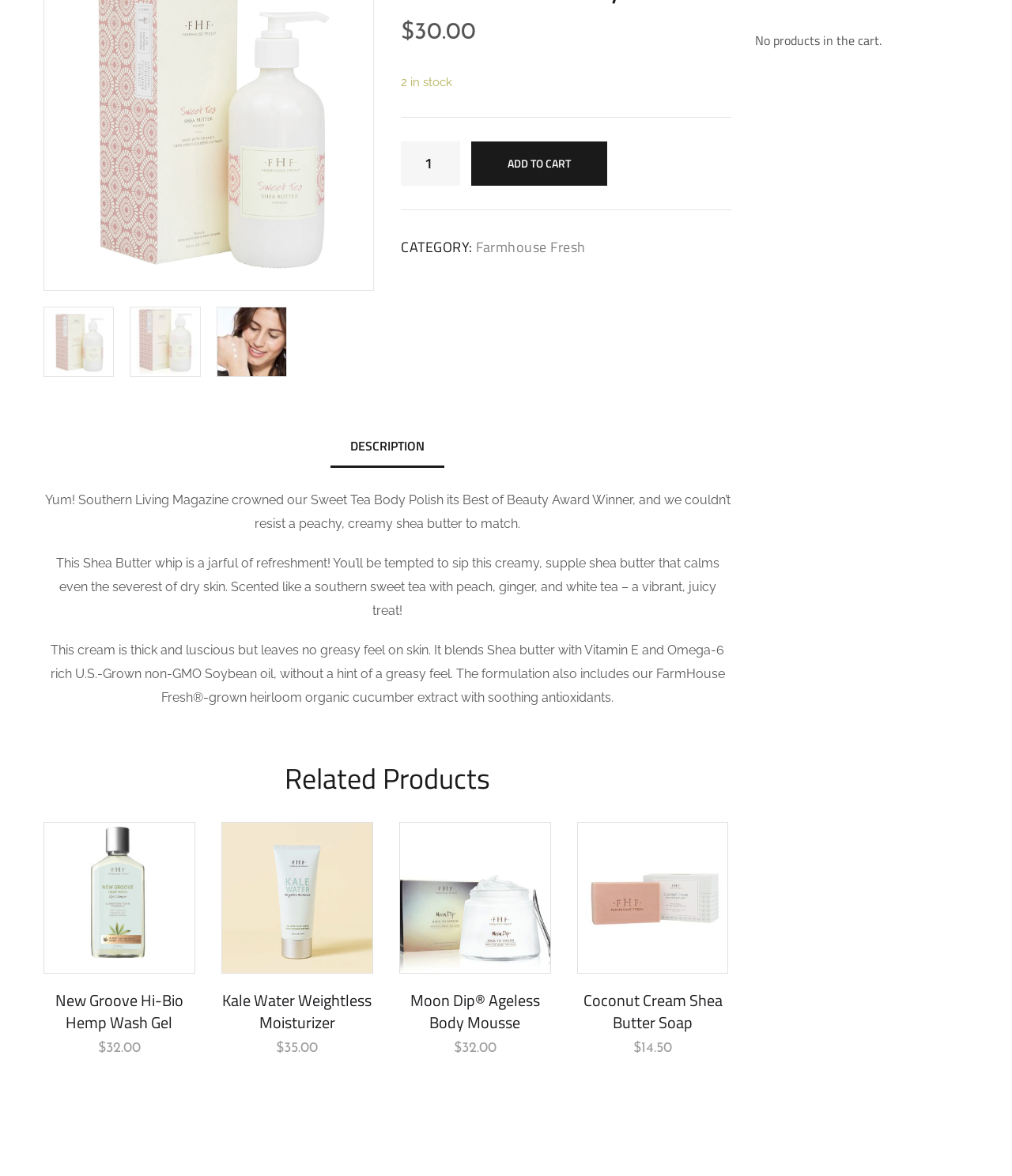Locate the UI element described by title="Coconut Cream Shea Butter Soap" in the provided webpage screenshot. Return the bounding box coordinates in the format (top-left x, top-left y, bottom-right x, bottom-right y), ensuring all values are between 0 and 1.

[0.57, 0.699, 0.72, 0.828]